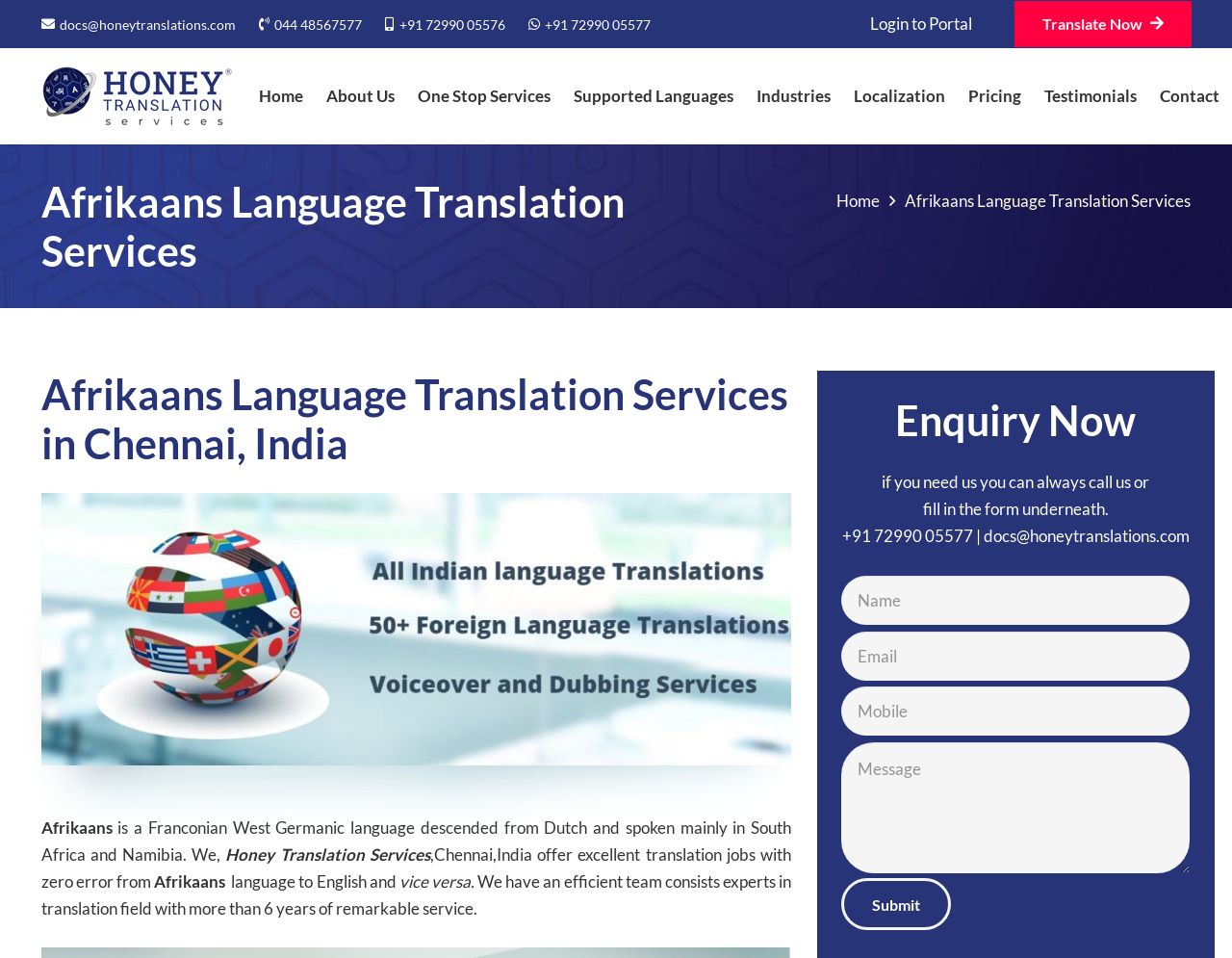How can I contact the translation service?
Look at the screenshot and give a one-word or phrase answer.

Call or email